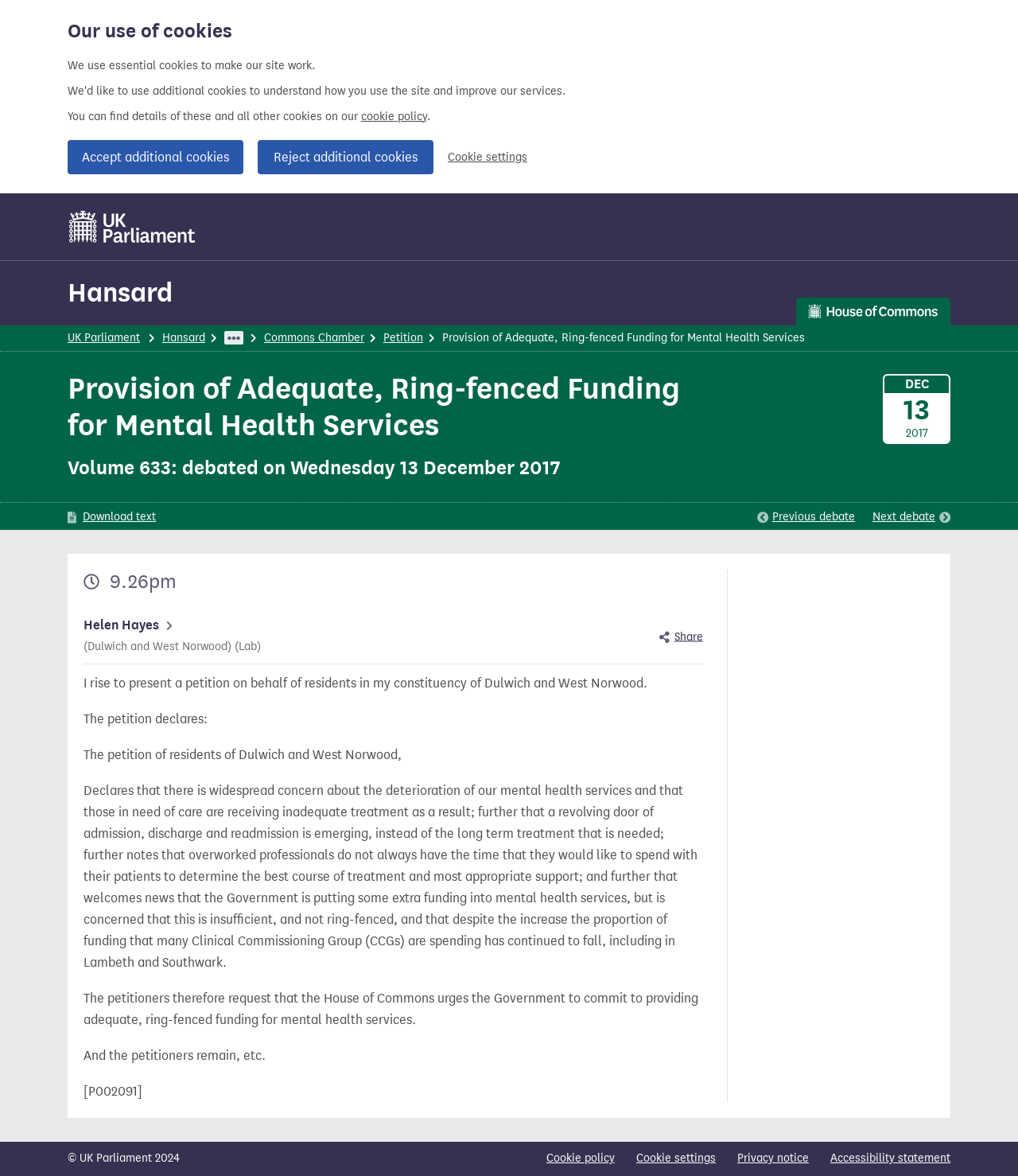Use a single word or phrase to answer the following:
Who presented the petition?

Helen Hayes